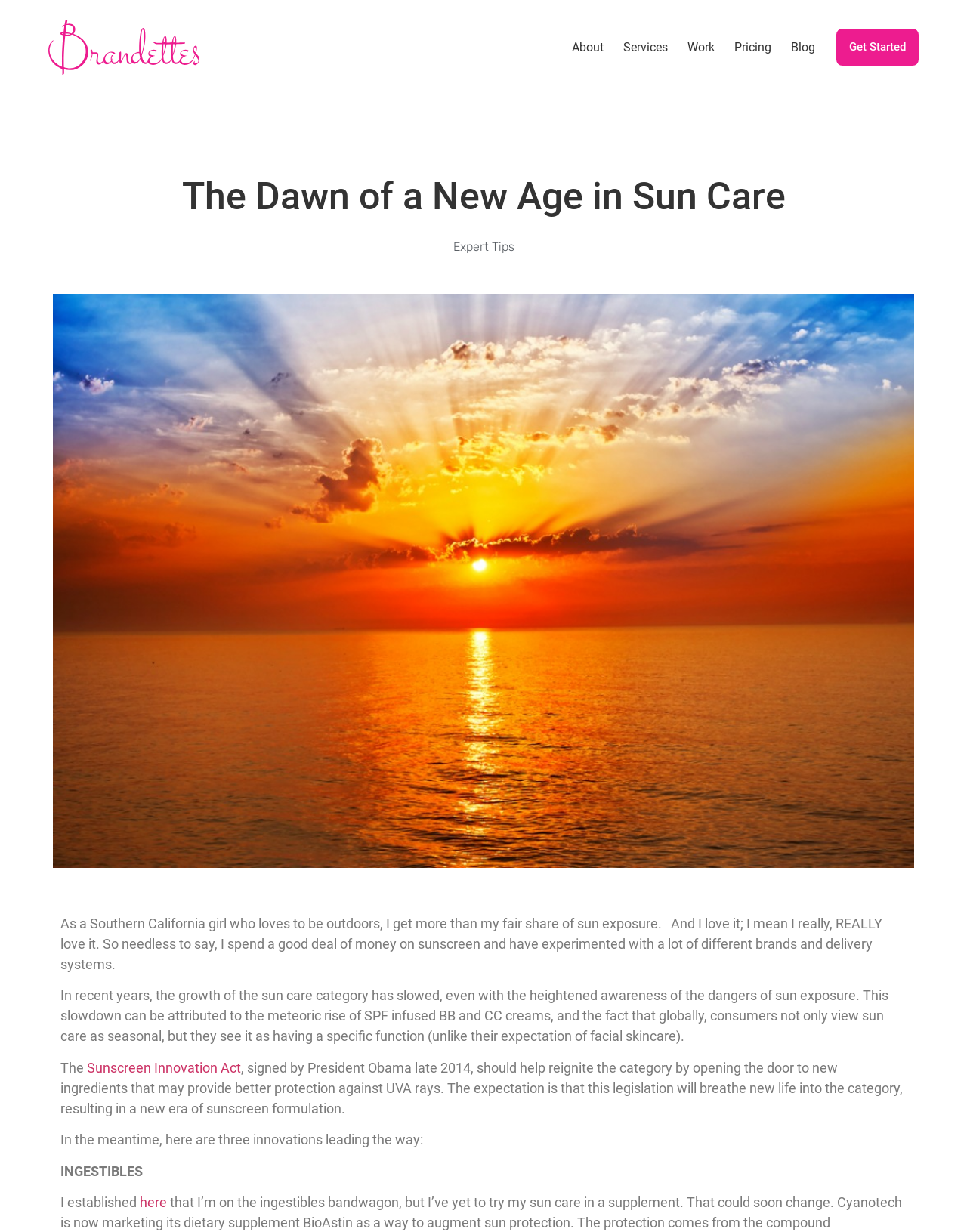Identify the bounding box coordinates for the UI element that matches this description: "Get Started".

[0.865, 0.023, 0.95, 0.053]